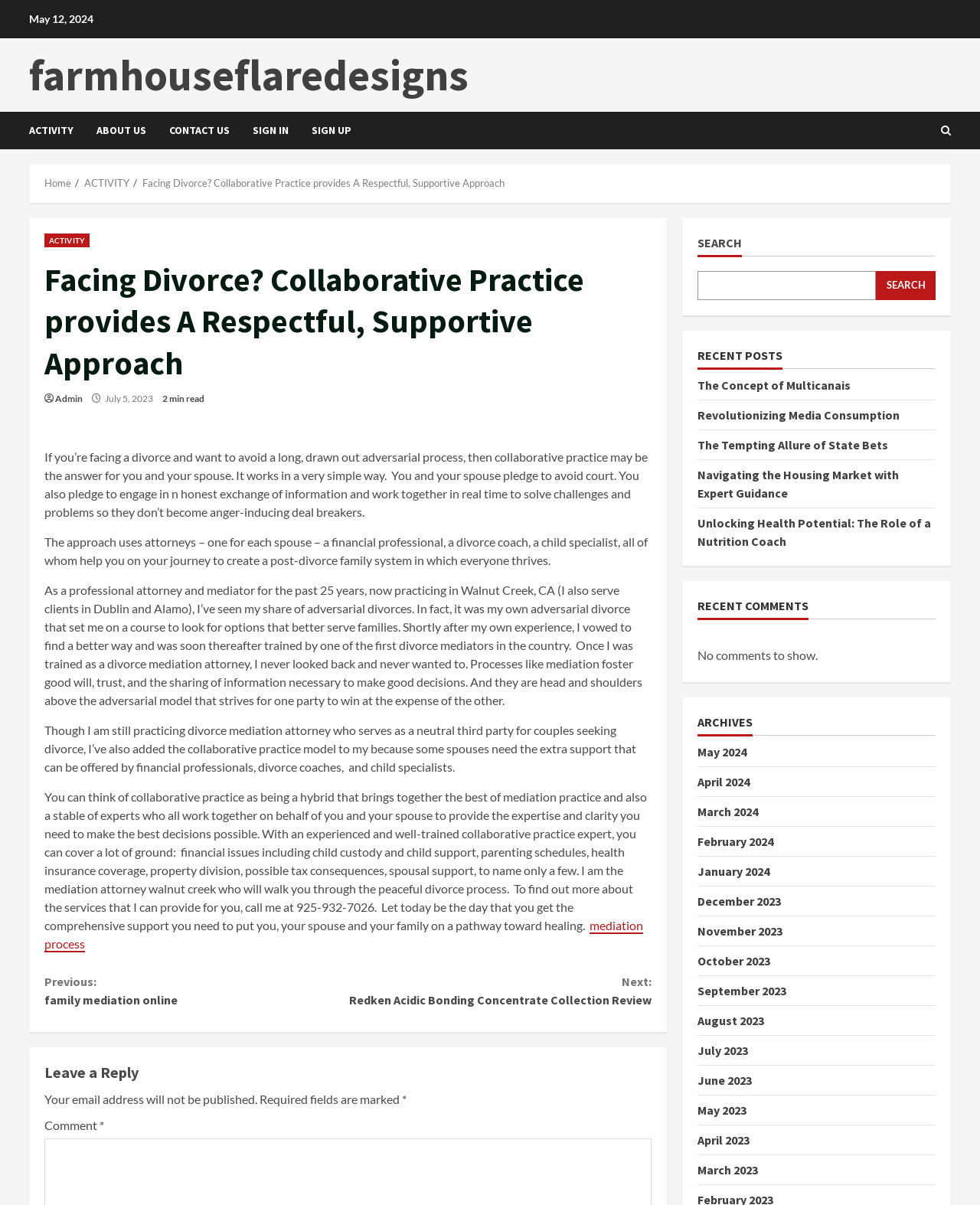Generate a thorough caption detailing the webpage content.

This webpage appears to be a blog or article page focused on divorce and collaborative practice. At the top, there is a date "May 12, 2024" and a link to "farmhouseflaredesigns". Below that, there are several navigation links, including "ACTIVITY", "ABOUT US", "CONTACT US", "SIGN IN", and "SIGN UP". 

To the right of these links, there is a search bar with a "SEARCH" button. Below the search bar, there are headings for "RECENT POSTS", "RECENT COMMENTS", and "ARCHIVES". Under "RECENT POSTS", there are several links to other articles, including "The Concept of Multicanais", "Revolutionizing Media Consumption", and others. Under "RECENT COMMENTS", it states "No comments to show." Under "ARCHIVES", there are links to various months, from May 2024 to March 2023.

The main content of the page is an article titled "Facing Divorce? Collaborative Practice provides A Respectful, Supportive Approach". The article discusses the benefits of collaborative practice in divorce, including avoiding a long and drawn-out adversarial process. It explains how collaborative practice works, using a team of professionals, including attorneys, a financial professional, a divorce coach, and a child specialist, to help couples navigate the divorce process. The article also mentions the author's personal experience with adversarial divorce and their subsequent training as a divorce mediator.

Throughout the article, there are several links, including one to "mediation process" and another to "Admin". At the bottom of the page, there is a "Continue Reading" section with links to previous and next articles. There is also a "Leave a Reply" section, where users can enter their comments.